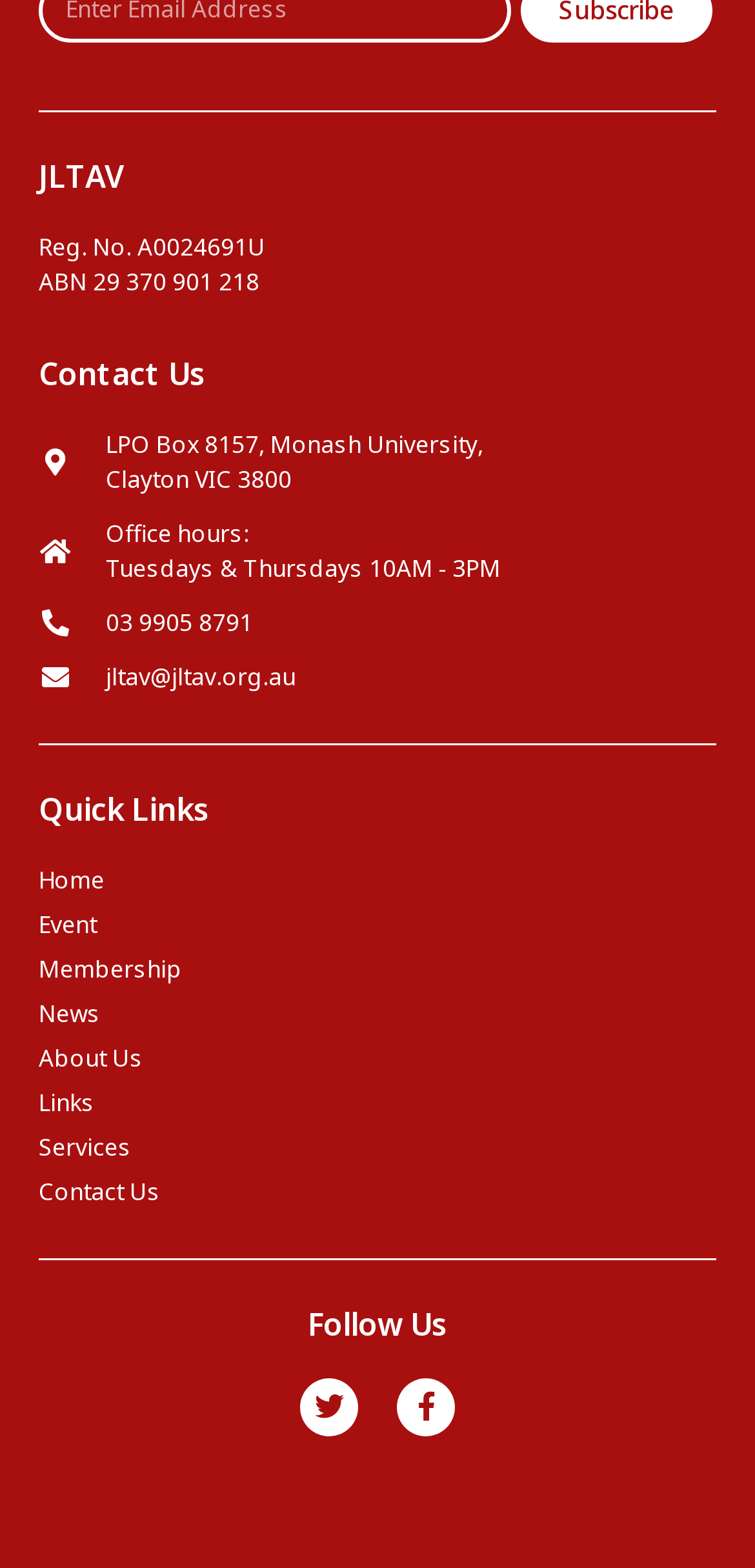What is the postal address of the organization?
Please provide a comprehensive answer based on the information in the image.

The postal address can be found in the 'Contact Us' section, where it is stated as 'LPO Box 8157, Monash University, Clayton VIC 3800'.